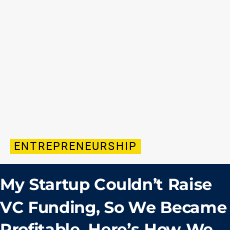What is the theme of the image?
Use the information from the screenshot to give a comprehensive response to the question.

The image visually represents the theme of resilience and innovation within the startup ecosystem, as indicated by the headline and the overall design of the image.